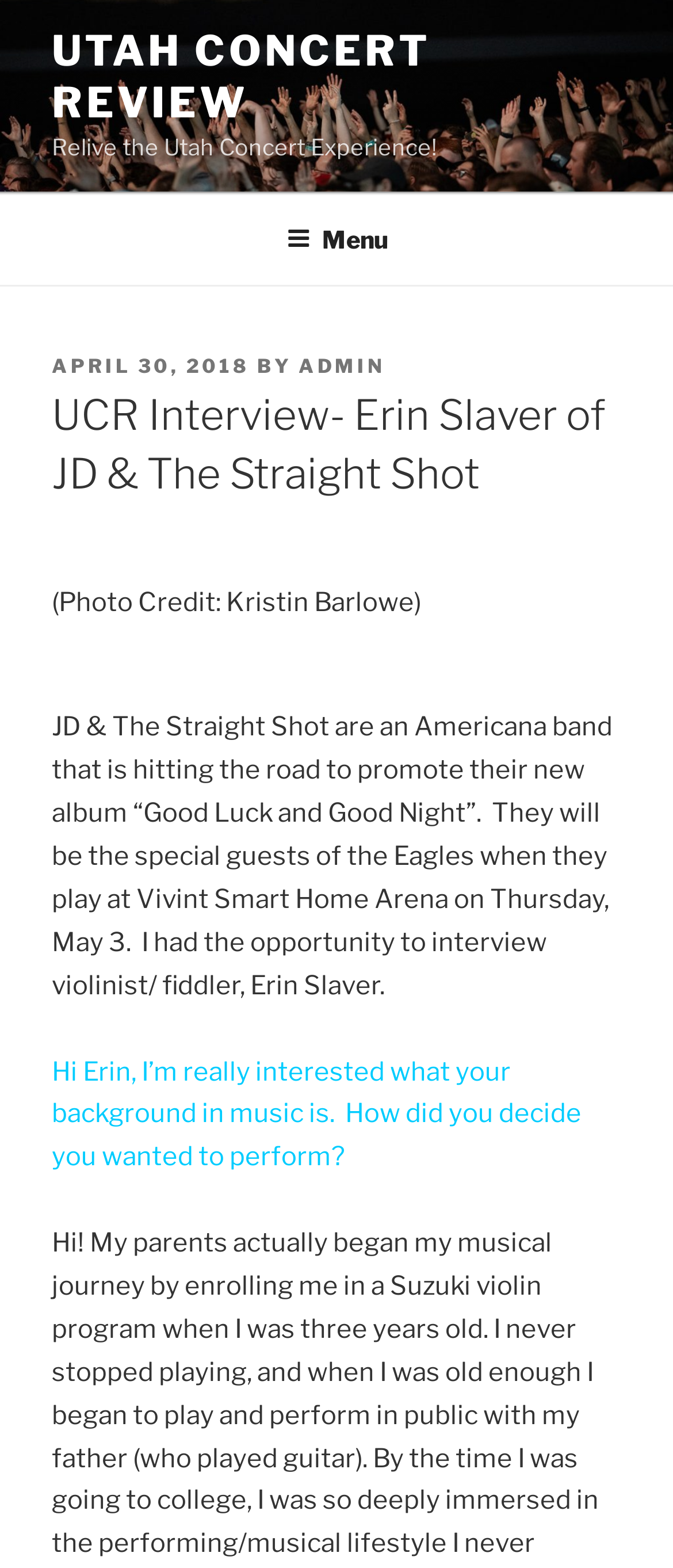Please answer the following question using a single word or phrase: 
What is the name of the band being interviewed?

JD & The Straight Shot